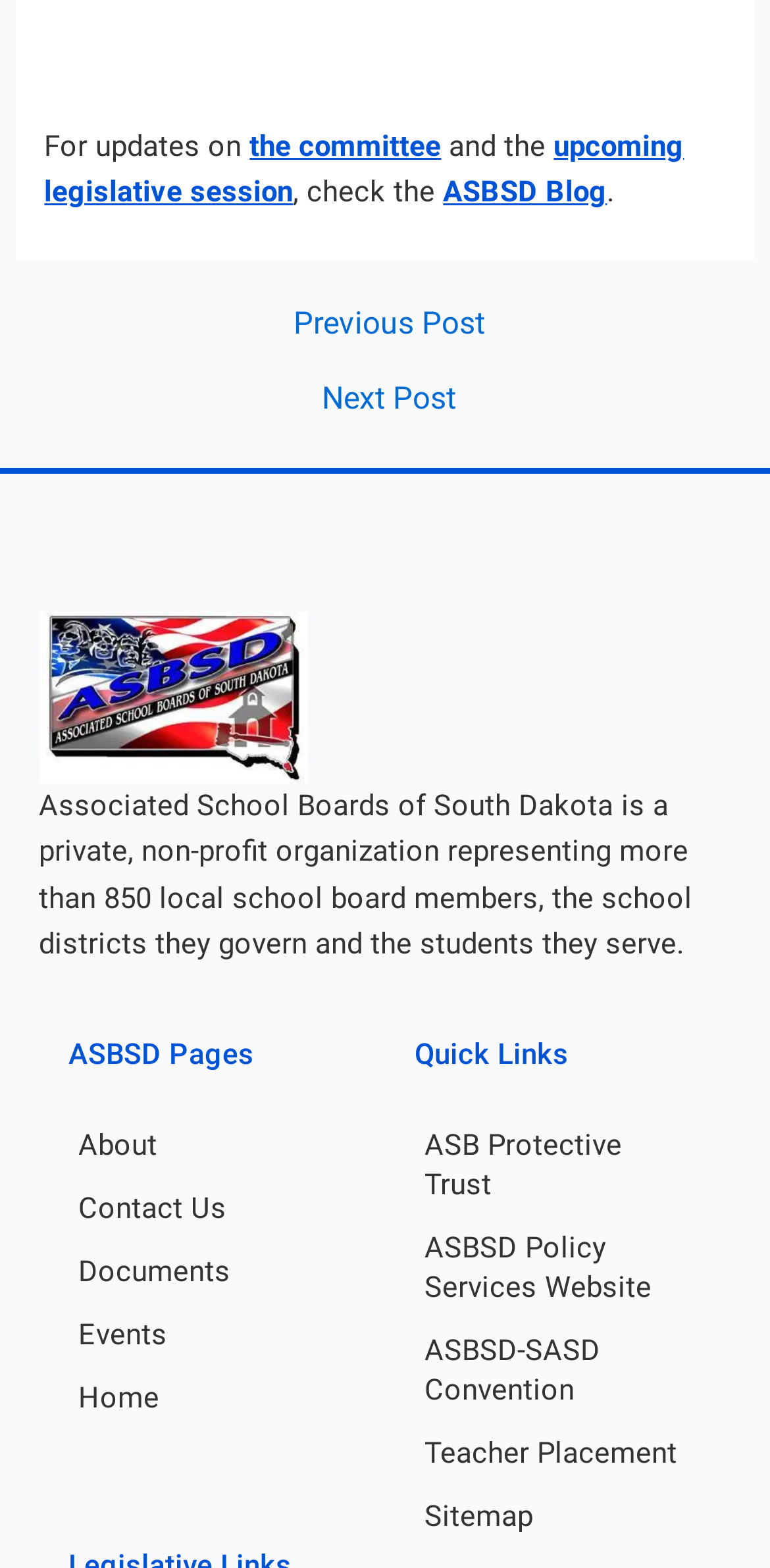What organization is represented on this webpage?
Answer the question with a single word or phrase derived from the image.

Associated School Boards of South Dakota